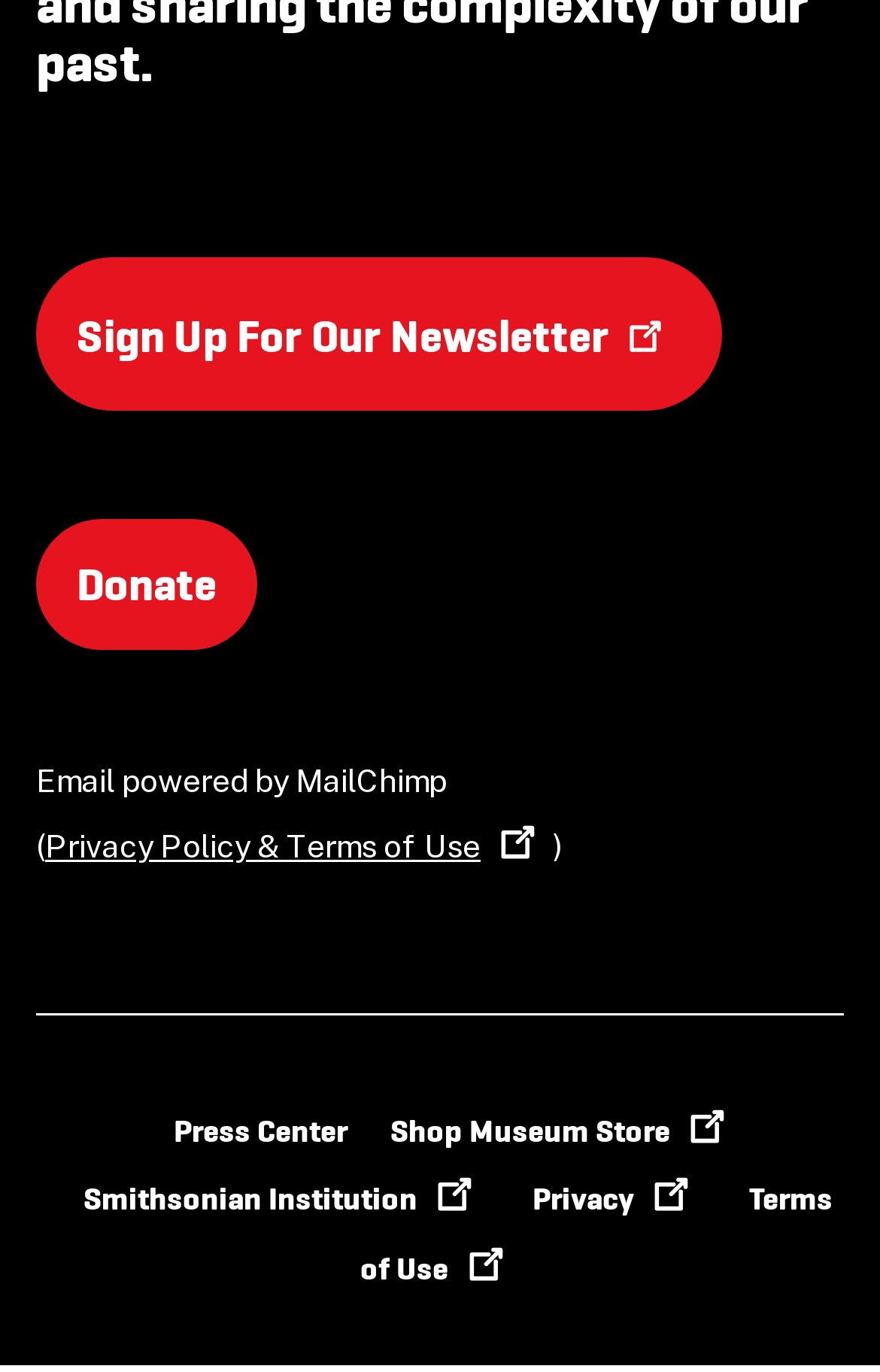Respond to the question with just a single word or phrase: 
How many images are there in the footer?

5